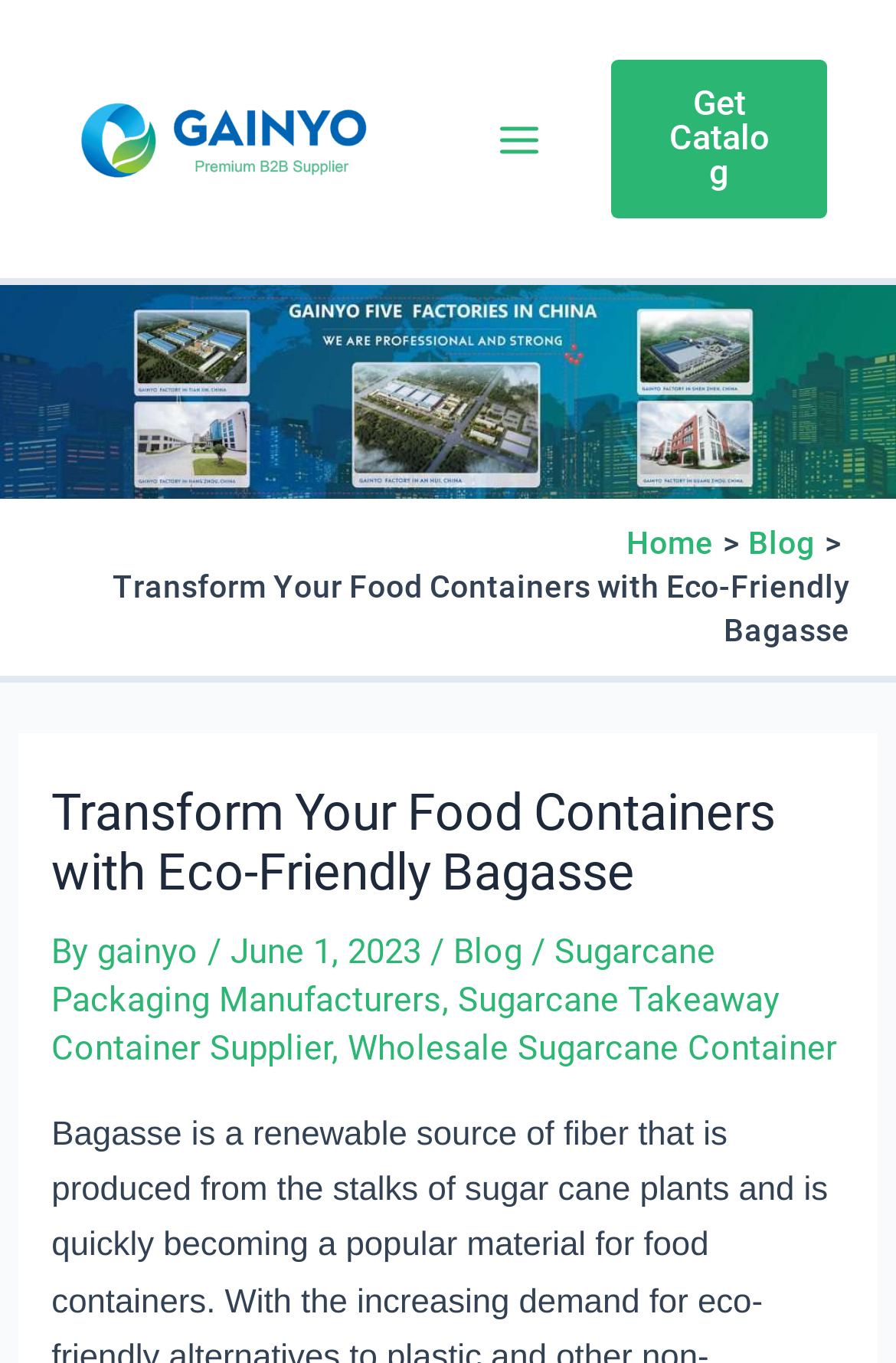Please provide the bounding box coordinates in the format (top-left x, top-left y, bottom-right x, bottom-right y). Remember, all values are floating point numbers between 0 and 1. What is the bounding box coordinate of the region described as: gainyo

[0.109, 0.683, 0.232, 0.713]